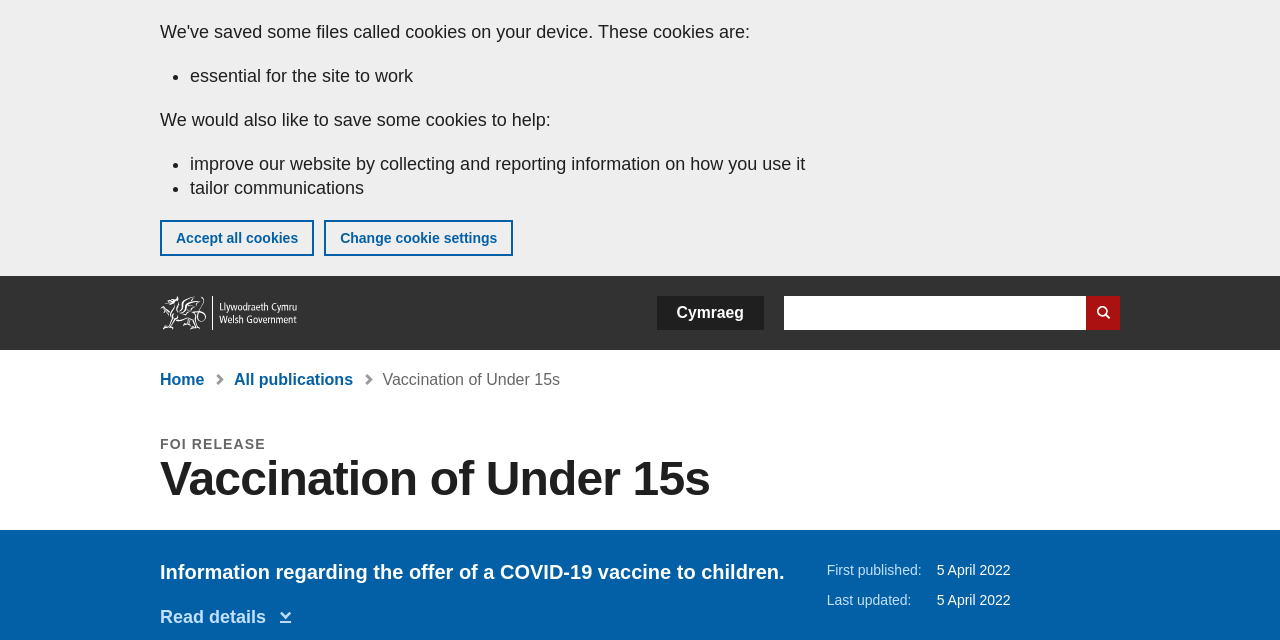Answer in one word or a short phrase: 
What is the topic of this webpage?

Vaccination of Under 15s